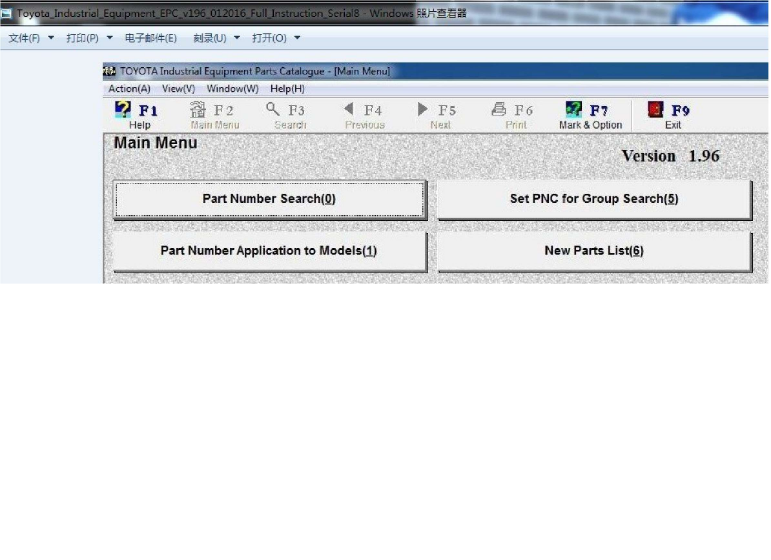Describe every aspect of the image in detail.

The image depicts the main interface of the Toyota Industrial Equipment Parts Catalogue, showcasing a user-friendly layout designed for efficient navigation. Prominently featured are key functions such as "Part Number Search," "Set PNC for Group Search," "Part Number Application to Models," and "New Parts List," each accompanied by their respective indicators. The interface is presented in a clear, straightforward manner, allowing users easy access to essential features related to parts identification and ordering for Toyota forklifts and industrial equipment. The version of the software is noted as 1.96, reflecting an updated format designed to streamline the parts lookup process. Overall, this catalogue aims to facilitate the ordering of spare parts by providing comprehensive search options, ensuring that users can locate the necessary components efficiently.